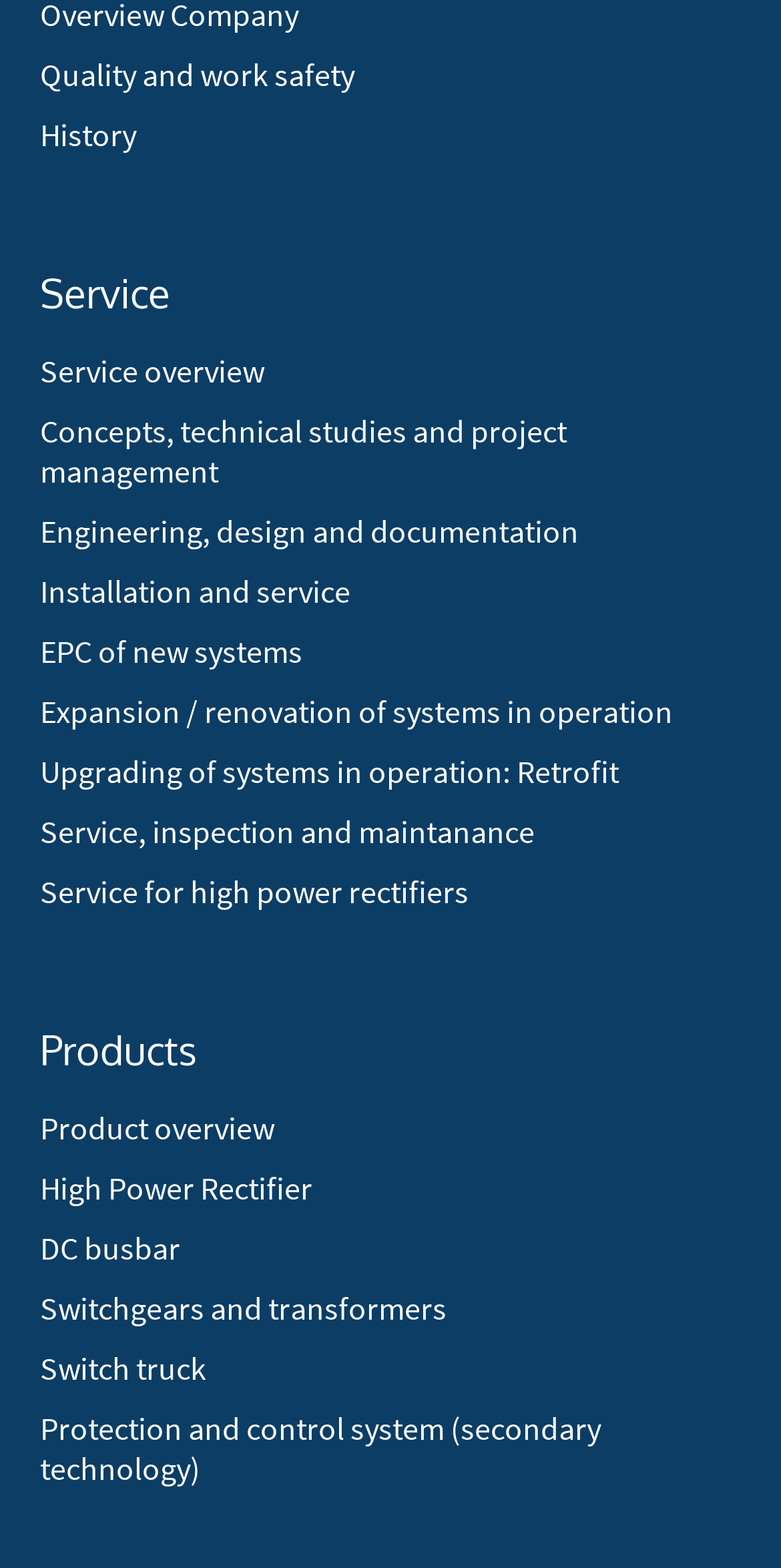Identify the bounding box coordinates of the specific part of the webpage to click to complete this instruction: "Read about Engineering, design and documentation".

[0.051, 0.326, 0.949, 0.352]